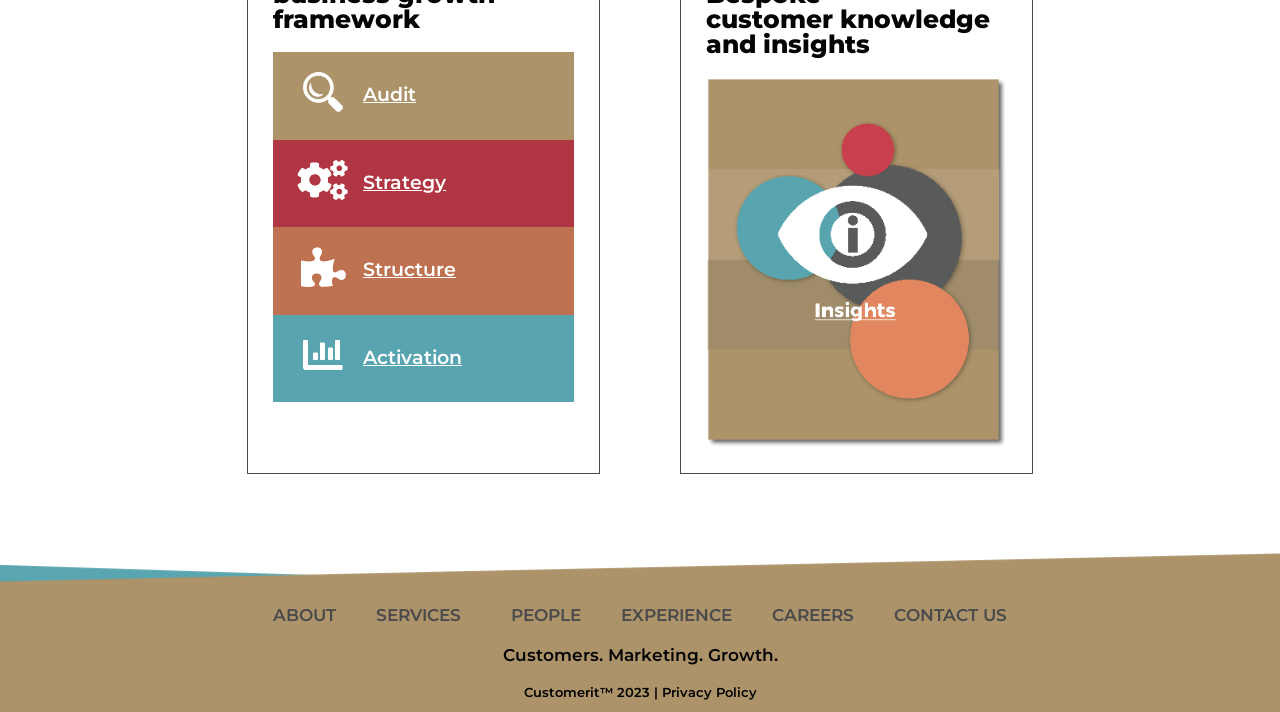Answer the question below using just one word or a short phrase: 
How many links are there in the bottom navigation bar?

6